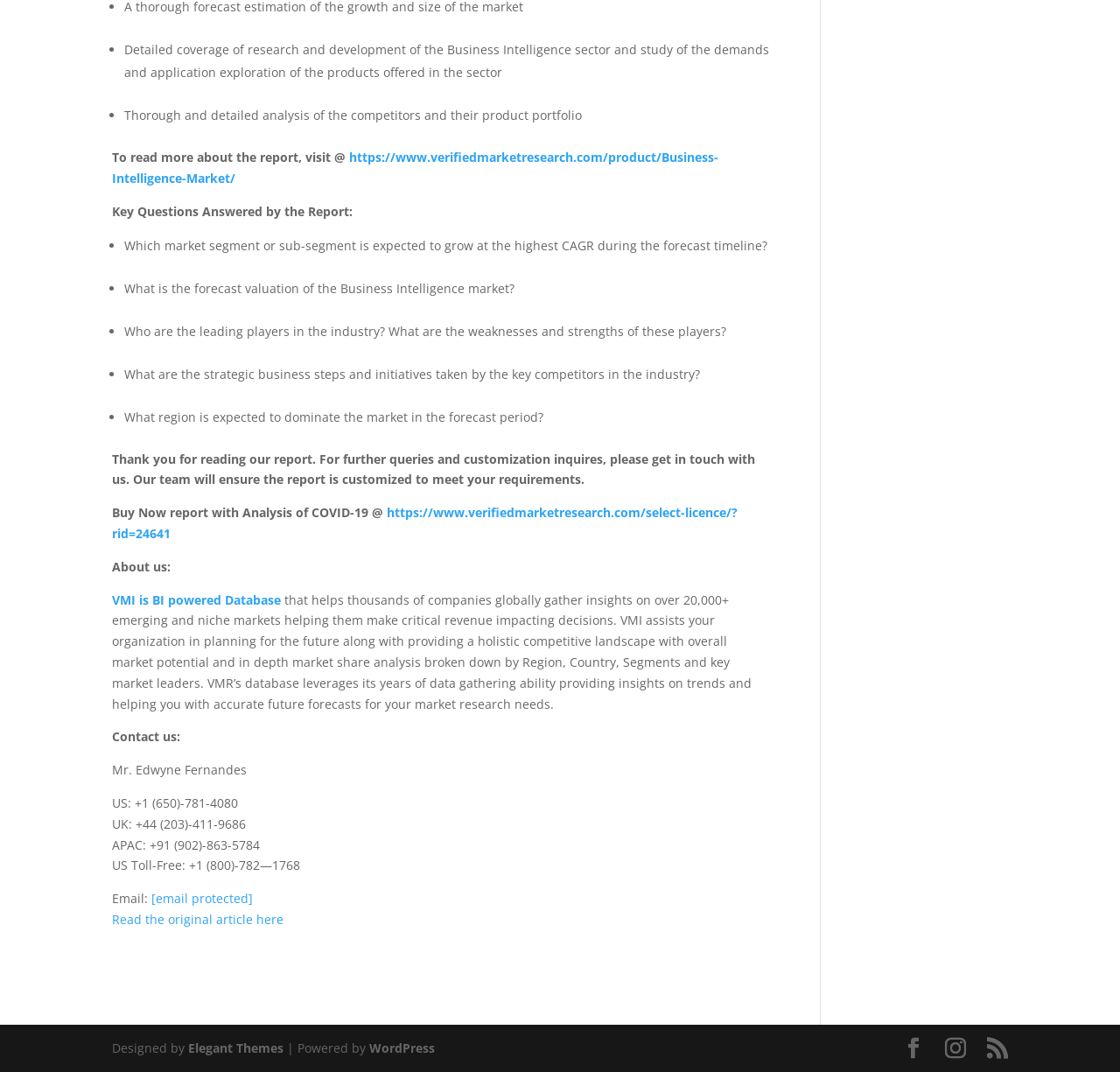Please locate the clickable area by providing the bounding box coordinates to follow this instruction: "Read more about the report".

[0.1, 0.139, 0.641, 0.174]